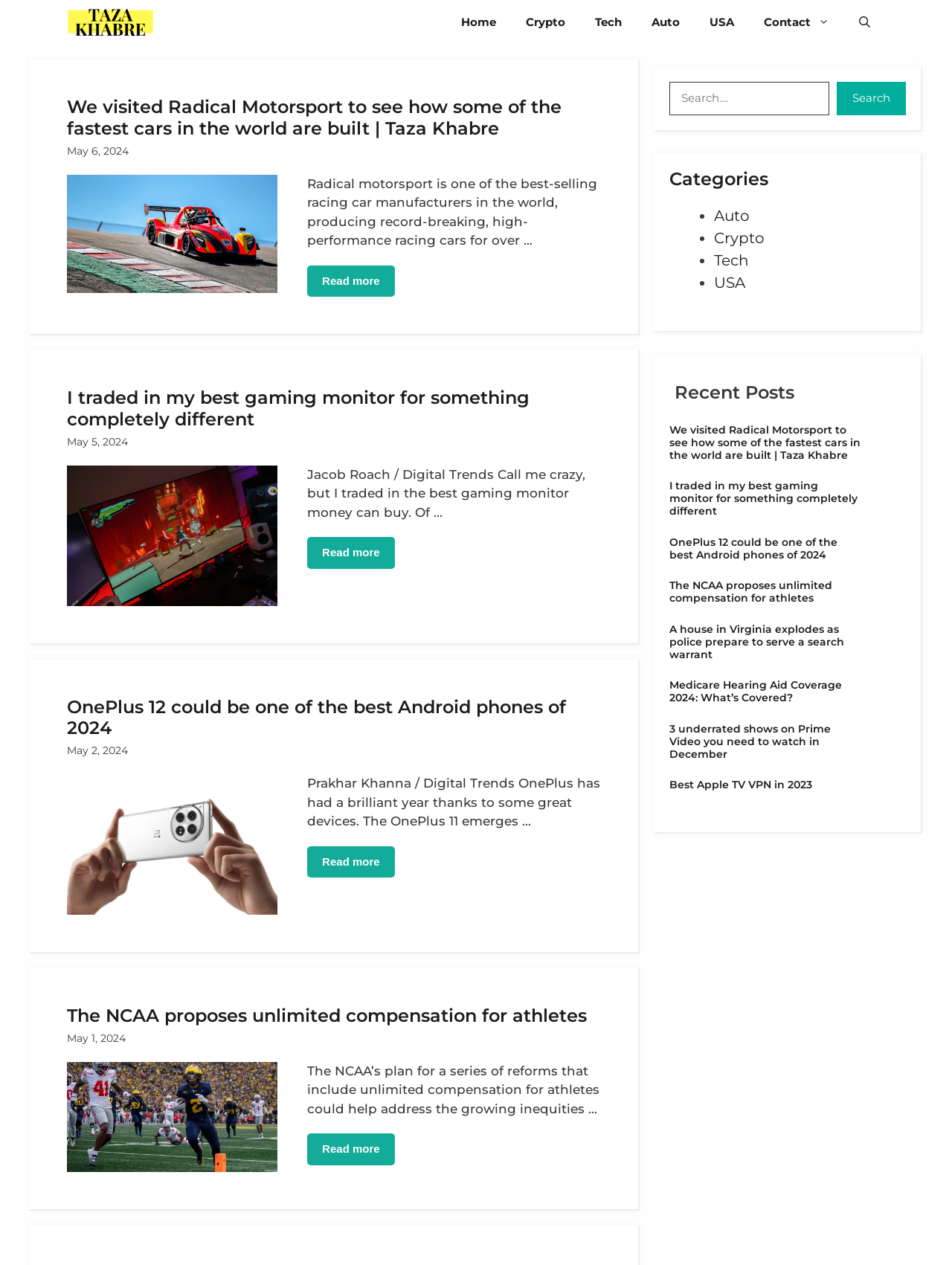How many recent posts are listed on the webpage?
Look at the image and respond with a one-word or short phrase answer.

7